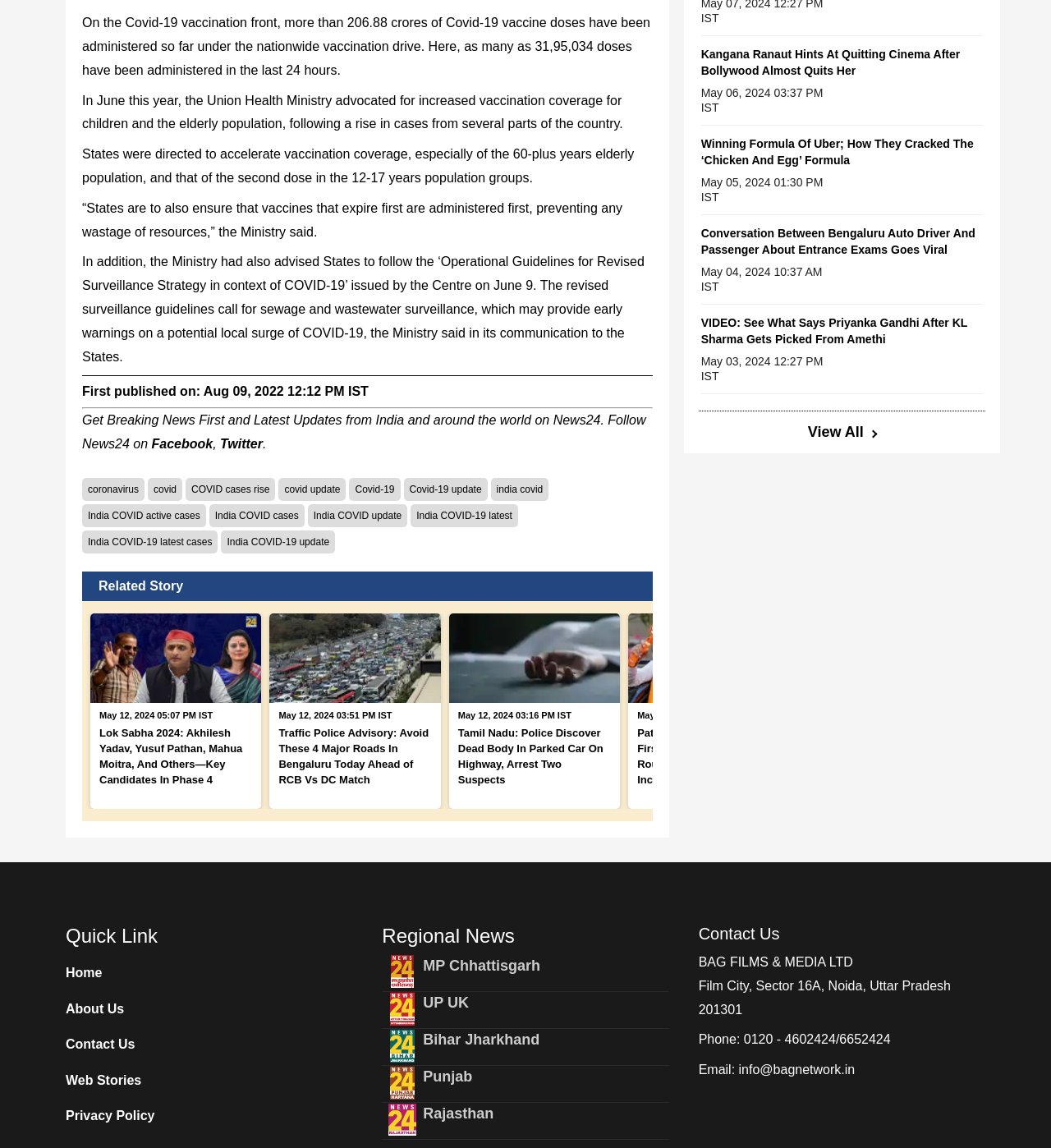Provide the bounding box coordinates for the area that should be clicked to complete the instruction: "Click on the View All link".

[0.769, 0.369, 0.833, 0.384]